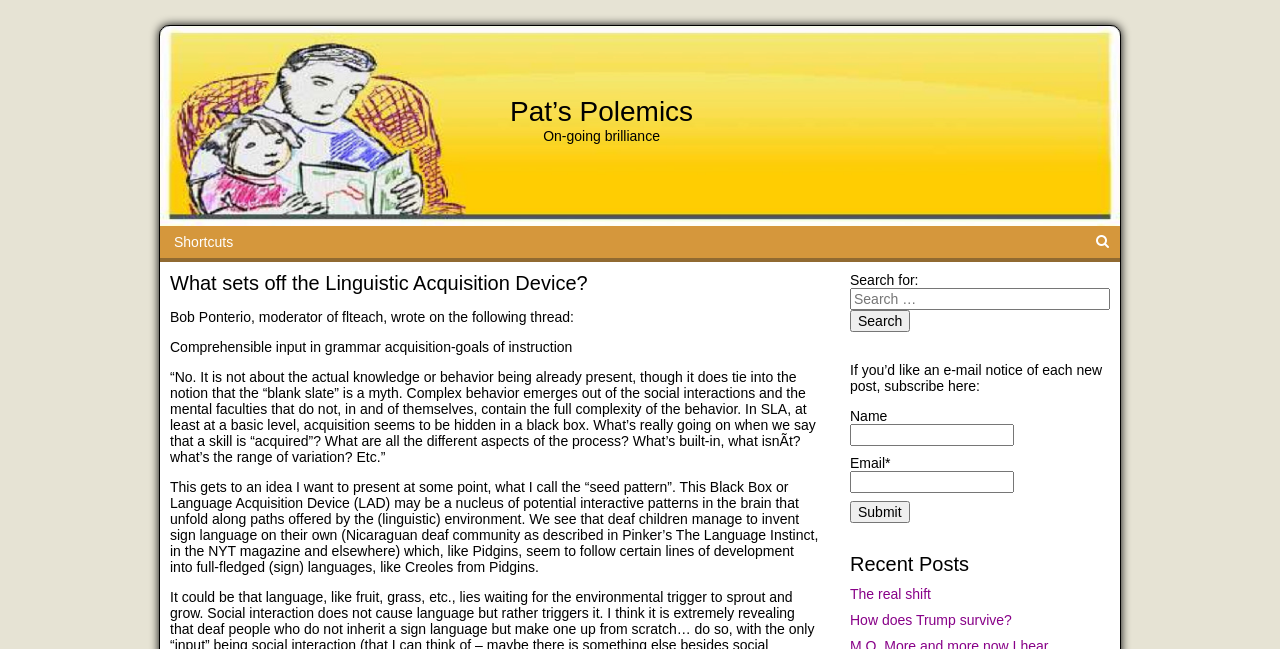Please find the bounding box coordinates of the section that needs to be clicked to achieve this instruction: "Enter your name".

[0.664, 0.654, 0.792, 0.688]